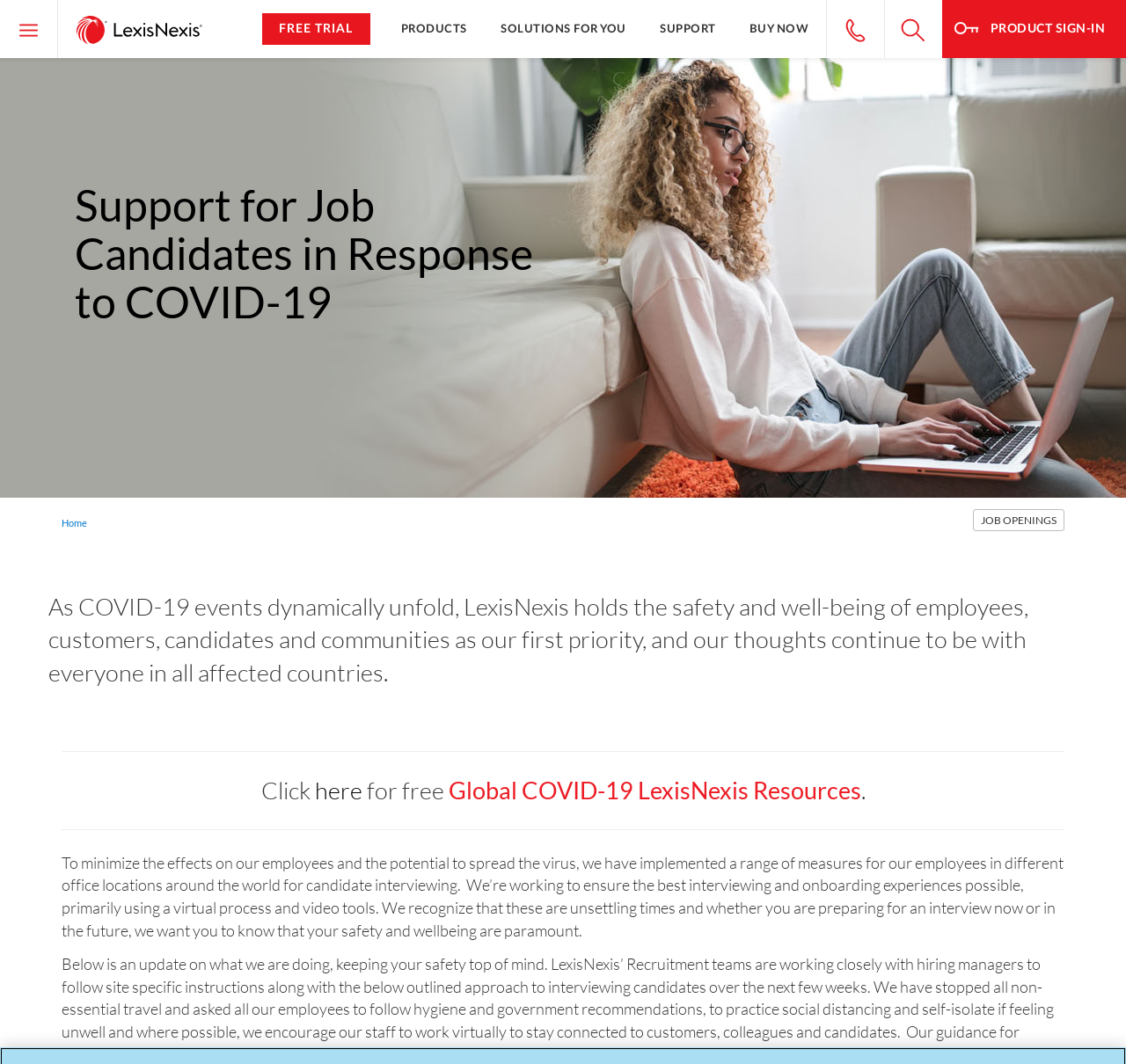Pinpoint the bounding box coordinates of the clickable element needed to complete the instruction: "visit Travel section". The coordinates should be provided as four float numbers between 0 and 1: [left, top, right, bottom].

None